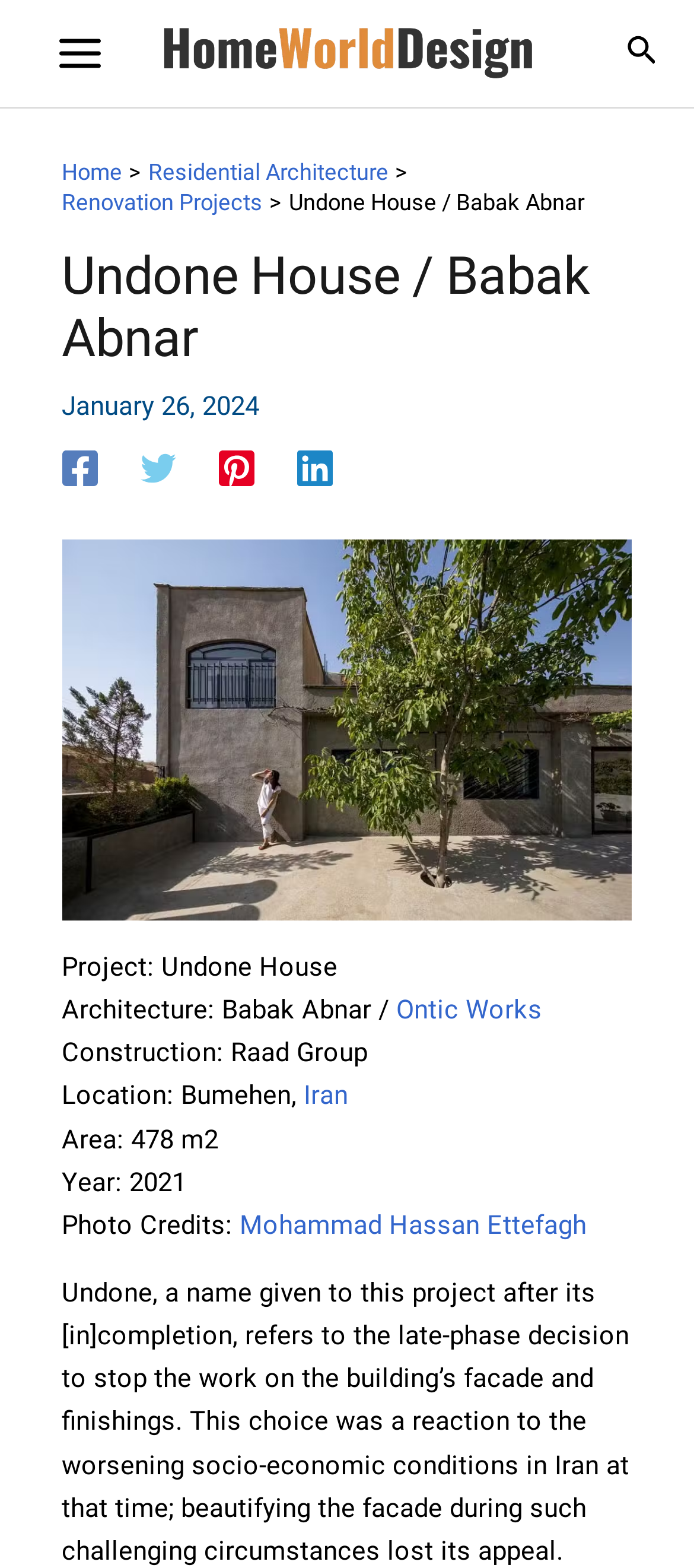From the webpage screenshot, predict the bounding box of the UI element that matches this description: "Search".

[0.902, 0.02, 0.949, 0.048]